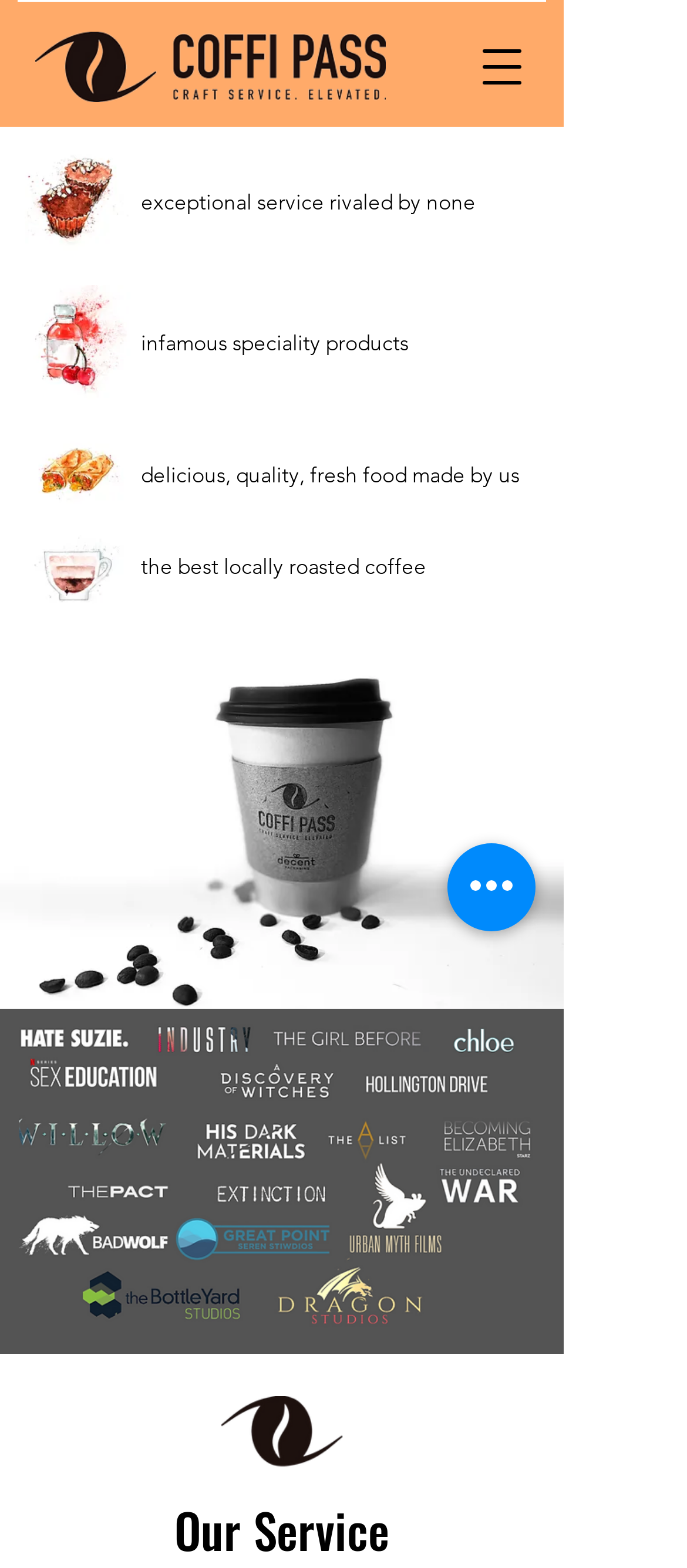Using the provided element description, identify the bounding box coordinates as (top-left x, top-left y, bottom-right x, bottom-right y). Ensure all values are between 0 and 1. Description: Retail

None